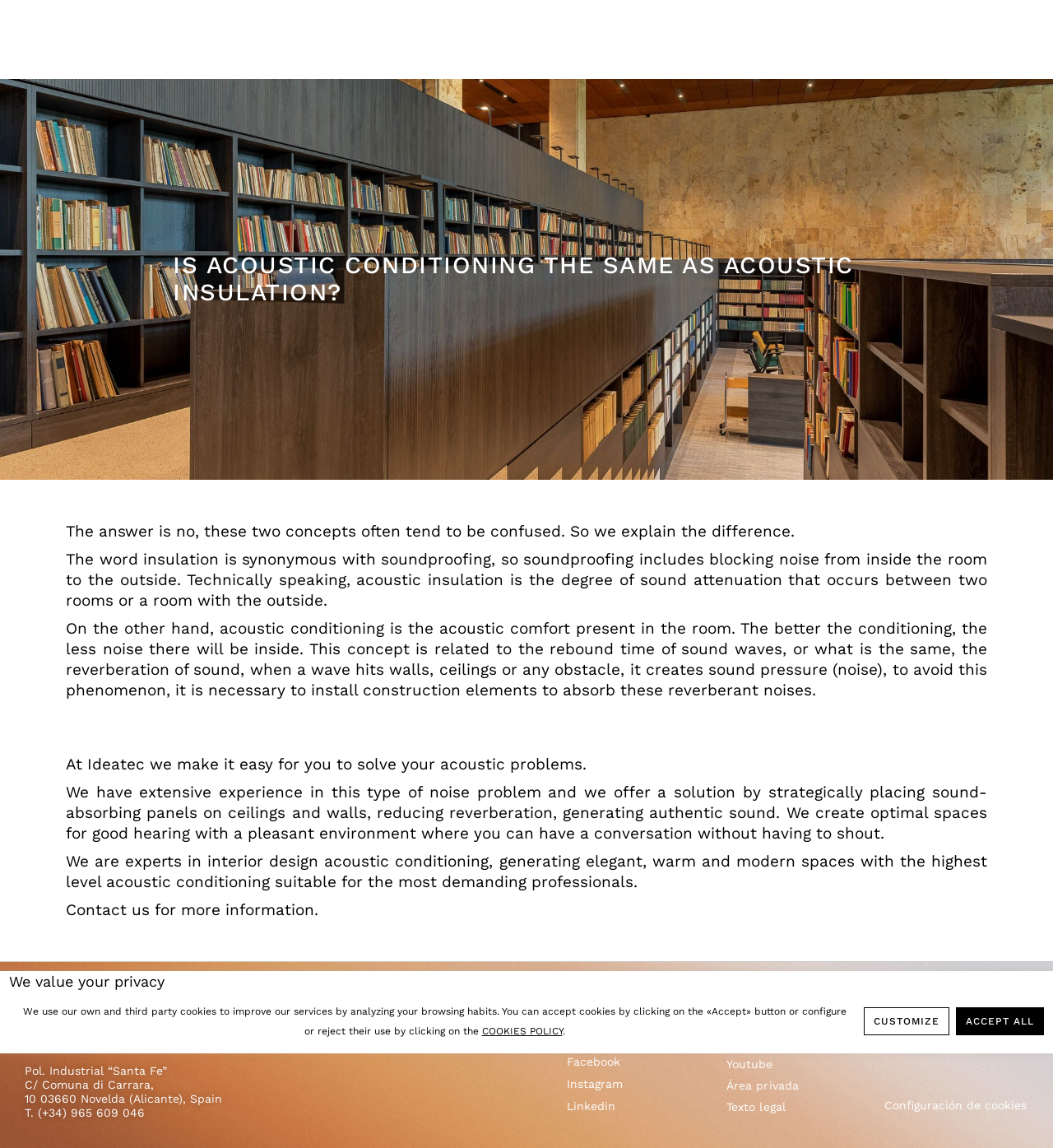Kindly determine the bounding box coordinates of the area that needs to be clicked to fulfill this instruction: "Click the 'Facebook' link".

[0.539, 0.916, 0.589, 0.933]